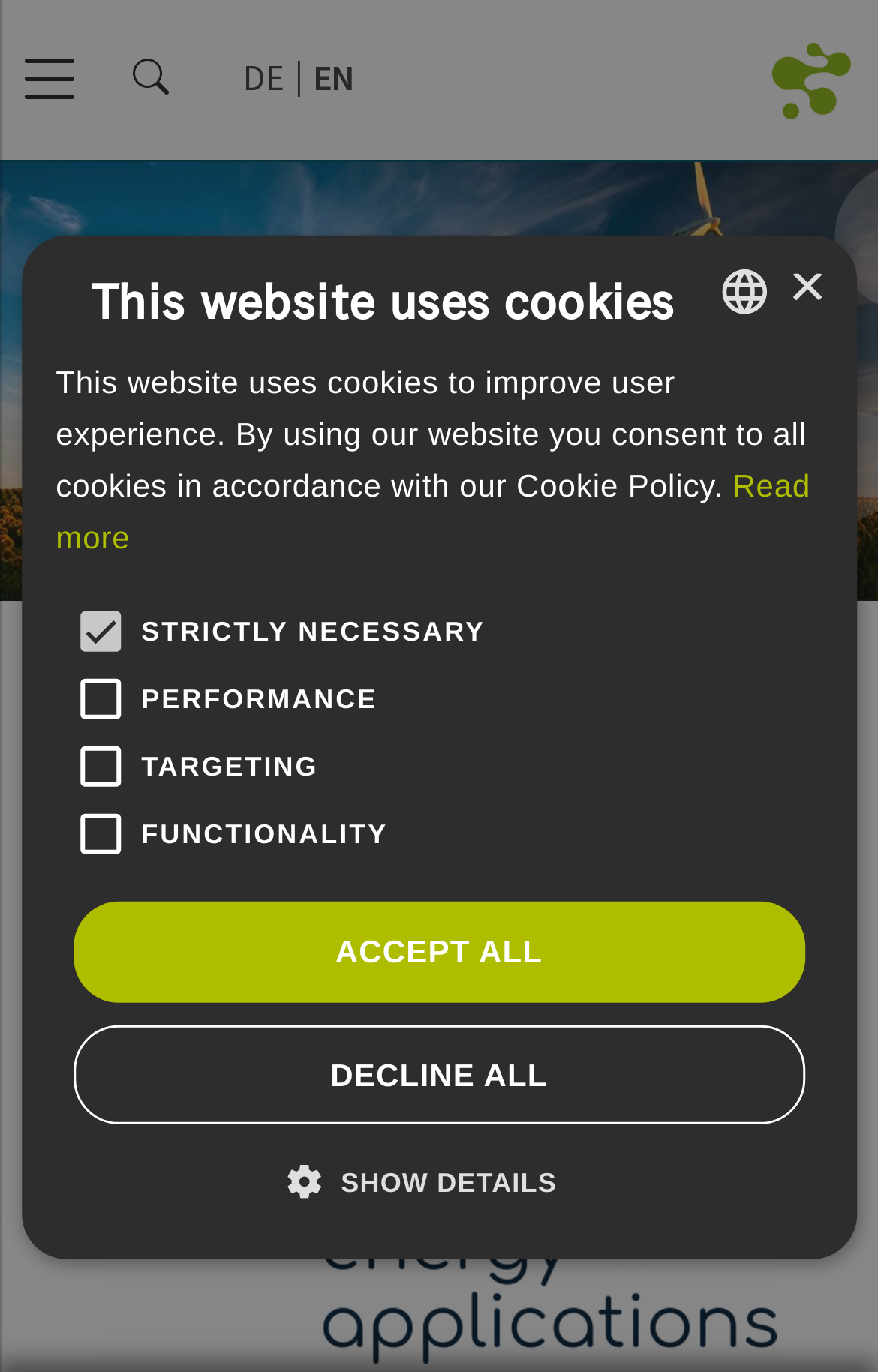What is the purpose of the button with a cross icon?
From the details in the image, provide a complete and detailed answer to the question.

I determined this by looking at the button element with a cross icon and its corresponding text '×', which indicates that it is a close button.